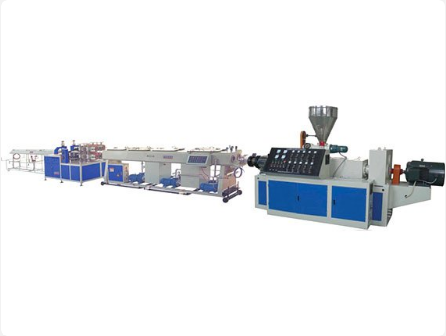Given the content of the image, can you provide a detailed answer to the question?
What is the color scheme of the production line equipment?

The production line equipment features a color scheme of metallic and blue components, which highlights a focus on durability and efficiency in manufacturing, and suggests a modern and industrial design aesthetic.